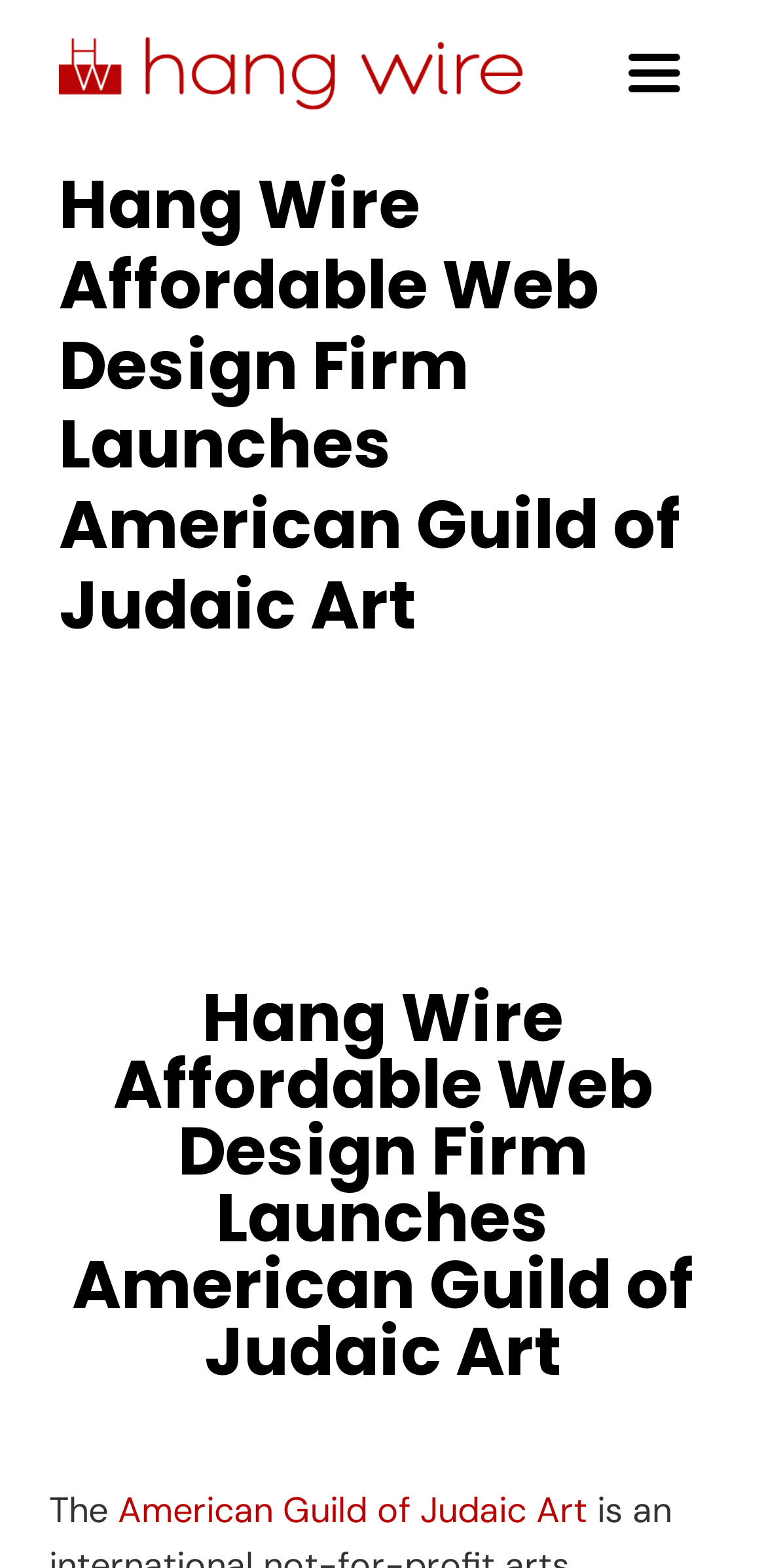How many main navigation links are there?
Provide a concise answer using a single word or phrase based on the image.

6